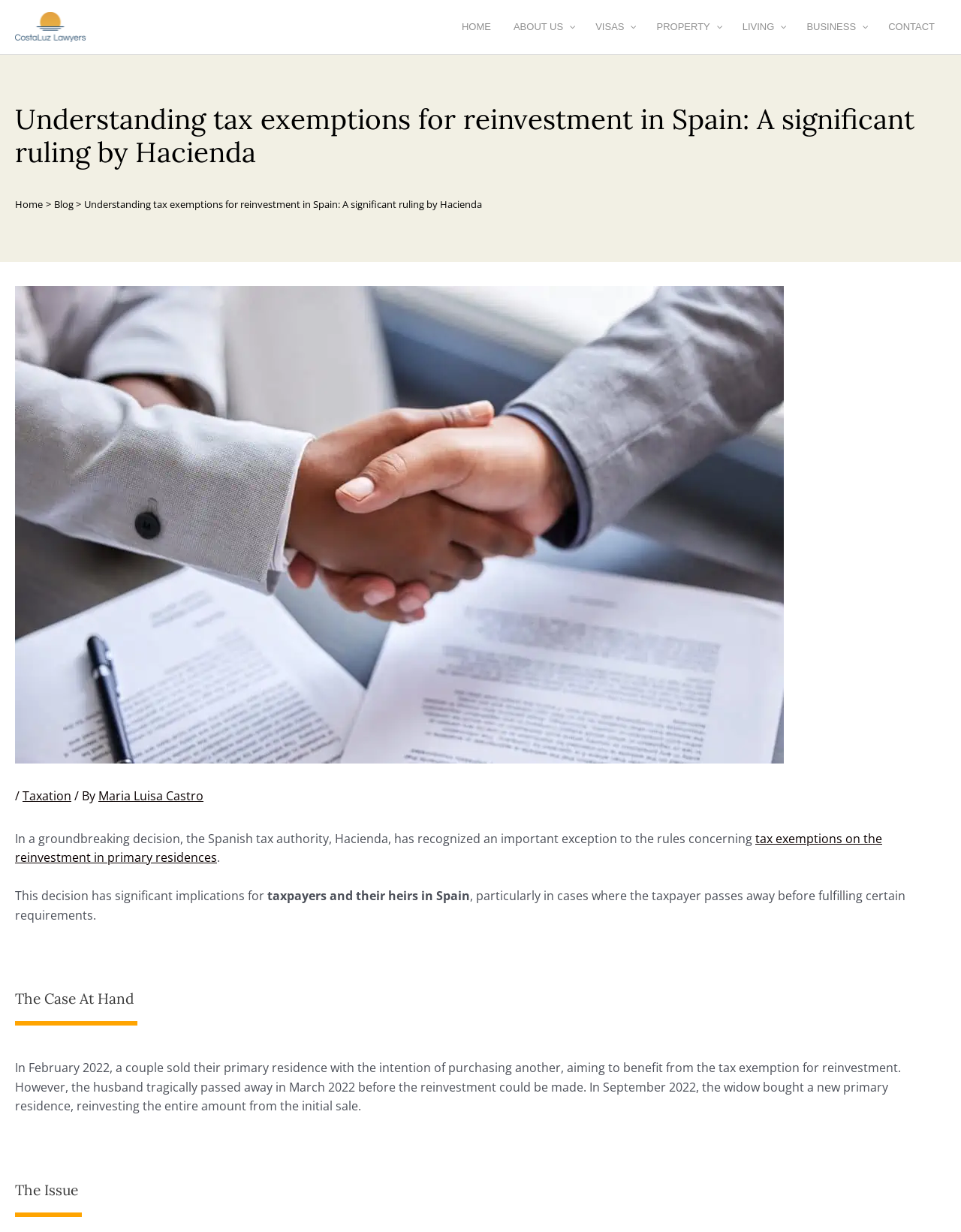Explain the features and main sections of the webpage comprehensively.

The webpage is about understanding tax exemptions for reinvestment in Spain, specifically a significant ruling by Hacienda. At the top left, there is a logo of CostaLuz Lawyers, accompanied by a link to their website. 

On the top right, there is a navigation menu with links to different sections of the website, including HOME, ABOUT US, VISAS, PROPERTY, LIVING, BUSINESS, and CONTACT. Each link is separated by a small table layout.

Below the navigation menu, there is a main heading that reads "Understanding tax exemptions for reinvestment in Spain: A significant ruling by Hacienda". 

Underneath the main heading, there is a breadcrumbs navigation section that shows the current page's location within the website's hierarchy. The breadcrumbs navigation section includes links to the Home and Blog pages.

The main content of the webpage is divided into sections. The first section includes a header with an image of two businesspeople shaking hands during a meeting in an office. Below the image, there is a brief introduction to the topic, which discusses a groundbreaking decision by the Spanish tax authority, Hacienda, regarding tax exemptions on the reinvestment in primary residences.

The next section is headed "The Case At Hand" and provides a detailed description of a specific case involving a couple who sold their primary residence with the intention of purchasing another, but the husband passed away before the reinvestment could be made.

Finally, there is a section headed "The Issue" which likely discusses the implications of this case and the ruling by Hacienda.